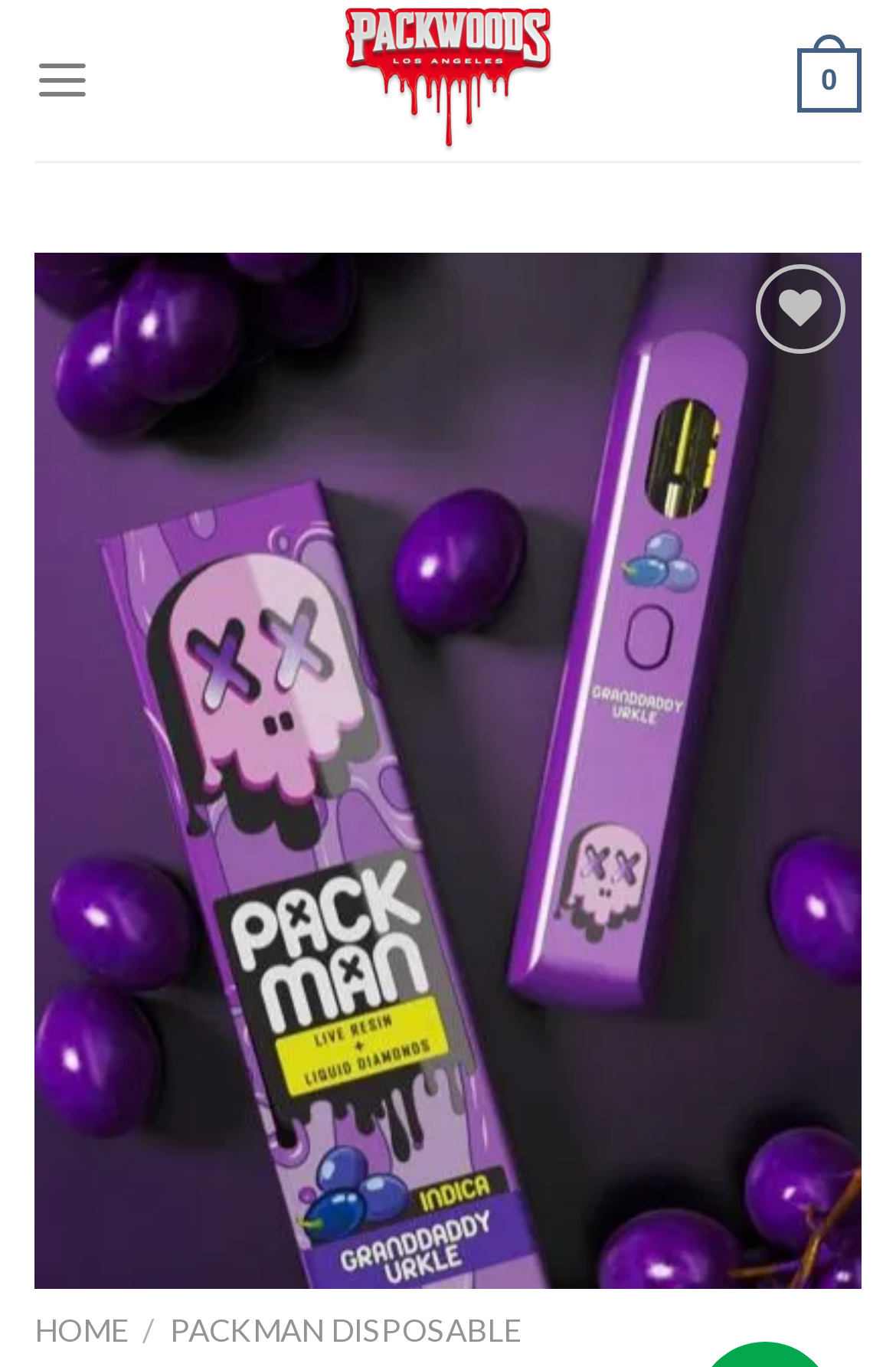Identify the bounding box for the UI element that is described as follows: "packman disposable".

[0.19, 0.959, 0.58, 0.986]